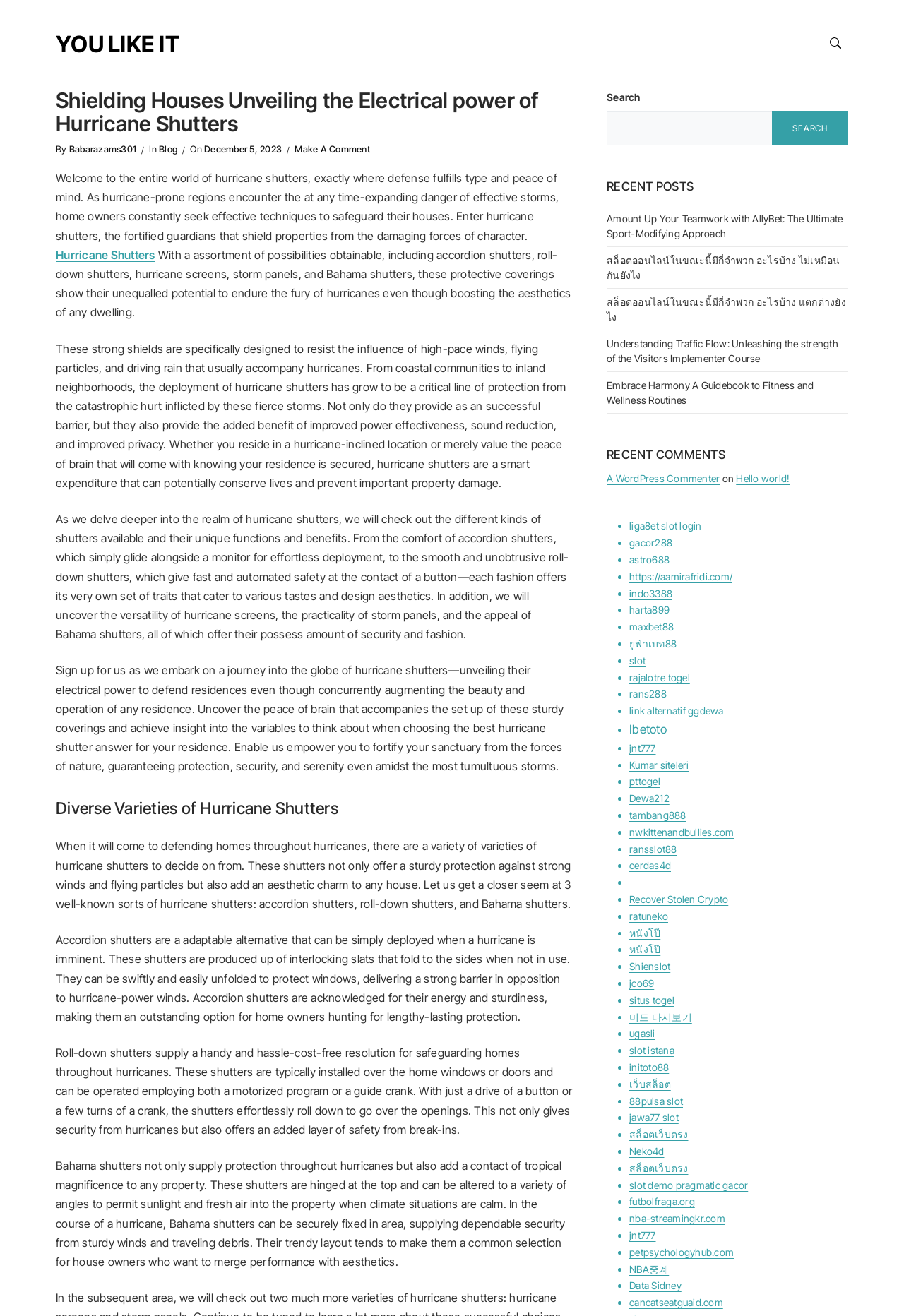Indicate the bounding box coordinates of the element that needs to be clicked to satisfy the following instruction: "Check the recent posts". The coordinates should be four float numbers between 0 and 1, i.e., [left, top, right, bottom].

[0.671, 0.136, 0.938, 0.147]